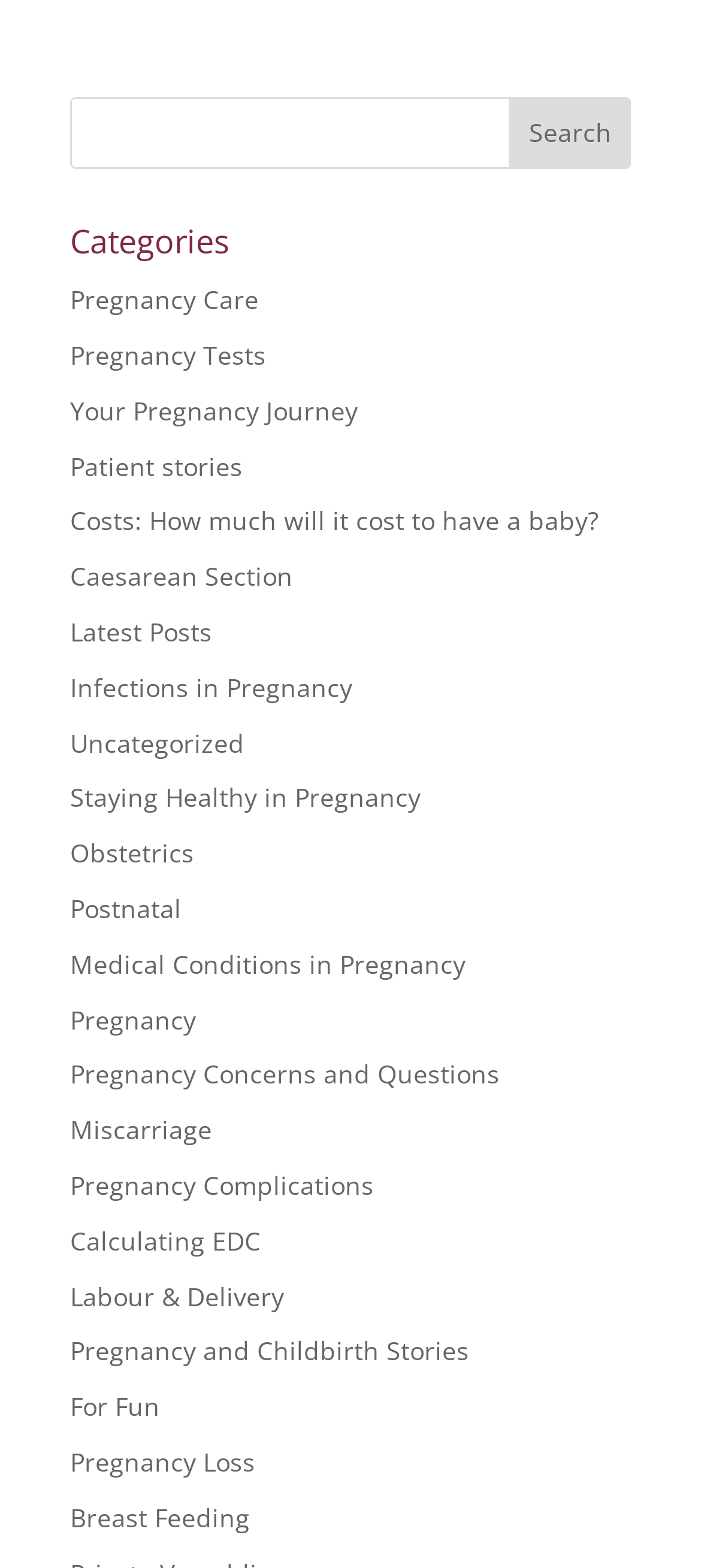Give a concise answer of one word or phrase to the question: 
What is the last category listed?

Breast Feeding